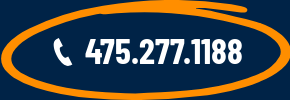Using the information shown in the image, answer the question with as much detail as possible: What is the likely purpose of the phone number?

The inclusion of a phone icon to the left of the number suggests that this is a contact number for inquiries, likely related to legal or service-oriented communication, implying that the phone number is intended for clients or customers to reach out for assistance or further information.